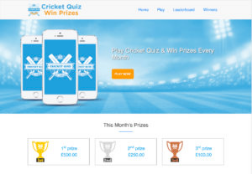Provide a brief response to the question below using a single word or phrase: 
What is the value of the 2nd prize?

₹5,000